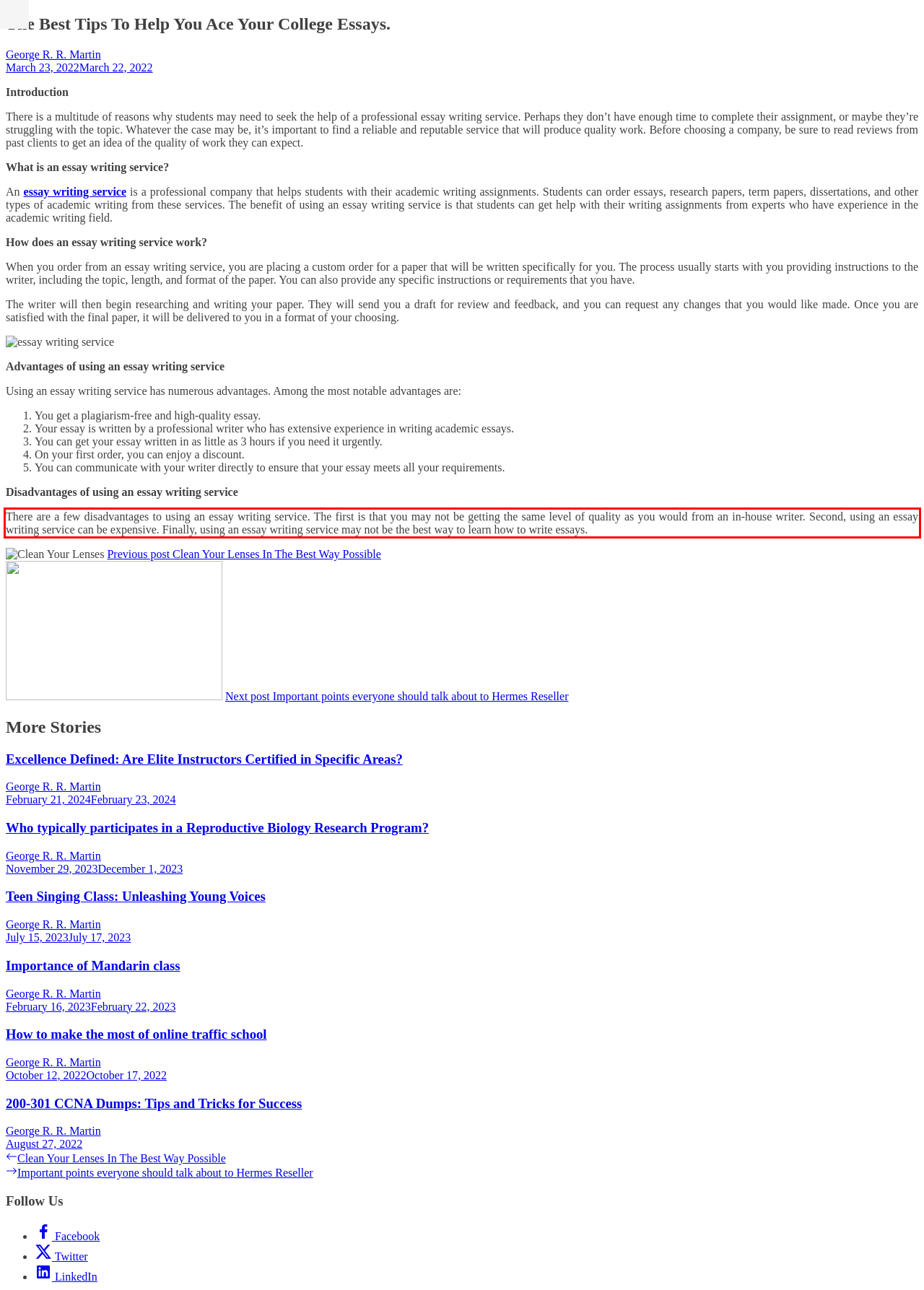You are given a screenshot showing a webpage with a red bounding box. Perform OCR to capture the text within the red bounding box.

There are a few disadvantages to using an essay writing service. The first is that you may not be getting the same level of quality as you would from an in-house writer. Second, using an essay writing service can be expensive. Finally, using an essay writing service may not be the best way to learn how to write essays.